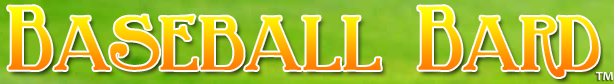Give a detailed account of the elements present in the image.

The image displays the logo of "Baseball Bard," characterized by vibrant orange and yellow lettering set against a soft green background. The text "BASEBALL BARD" is prominently featured, with "BASEBALL" in bold letters above "BARD," which is styled in a slightly different font for visual emphasis. This eye-catching design reflects the playful and creative spirit of the site, which combines themes of baseball with artistic expression, suggesting a unique blend of sports and poetry. The trademark symbol (™) indicates its proprietary nature, underscoring the brand's commitment to celebrating the poetic essence of the game.